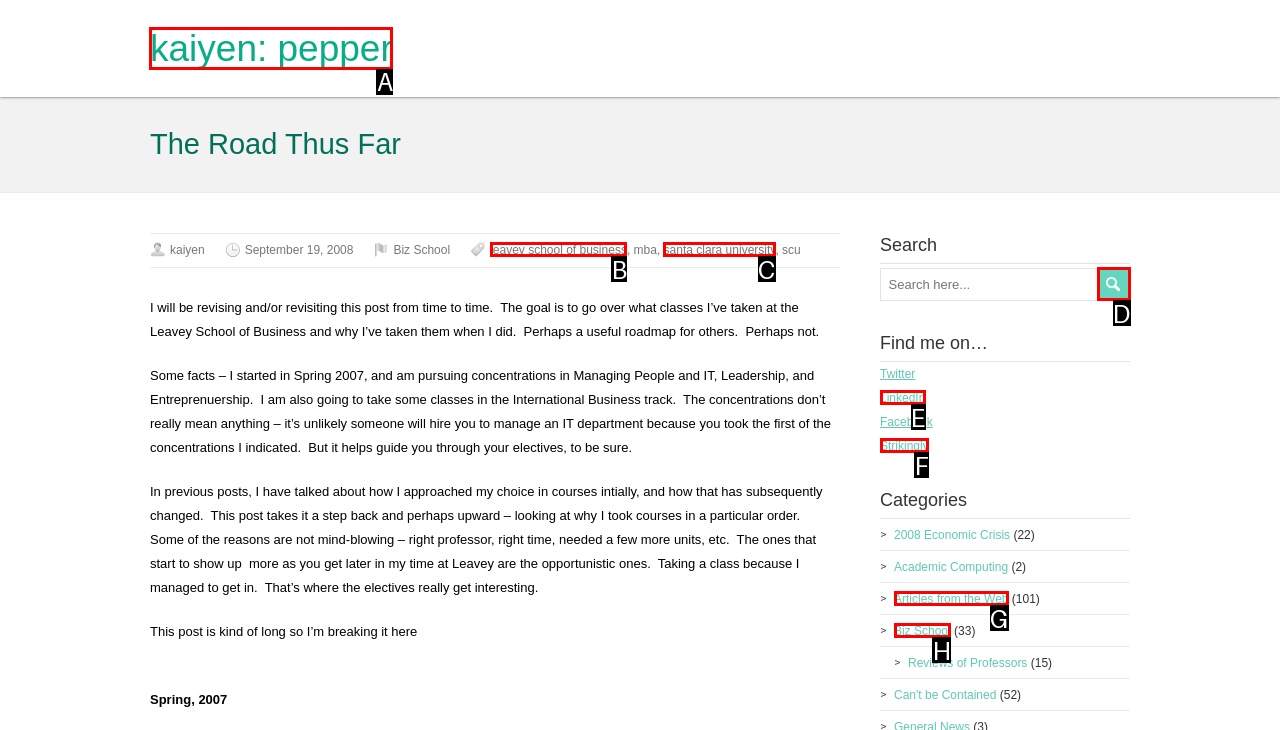Identify the correct UI element to click on to achieve the following task: Click on the 'kaiyen: pepper' link Respond with the corresponding letter from the given choices.

A